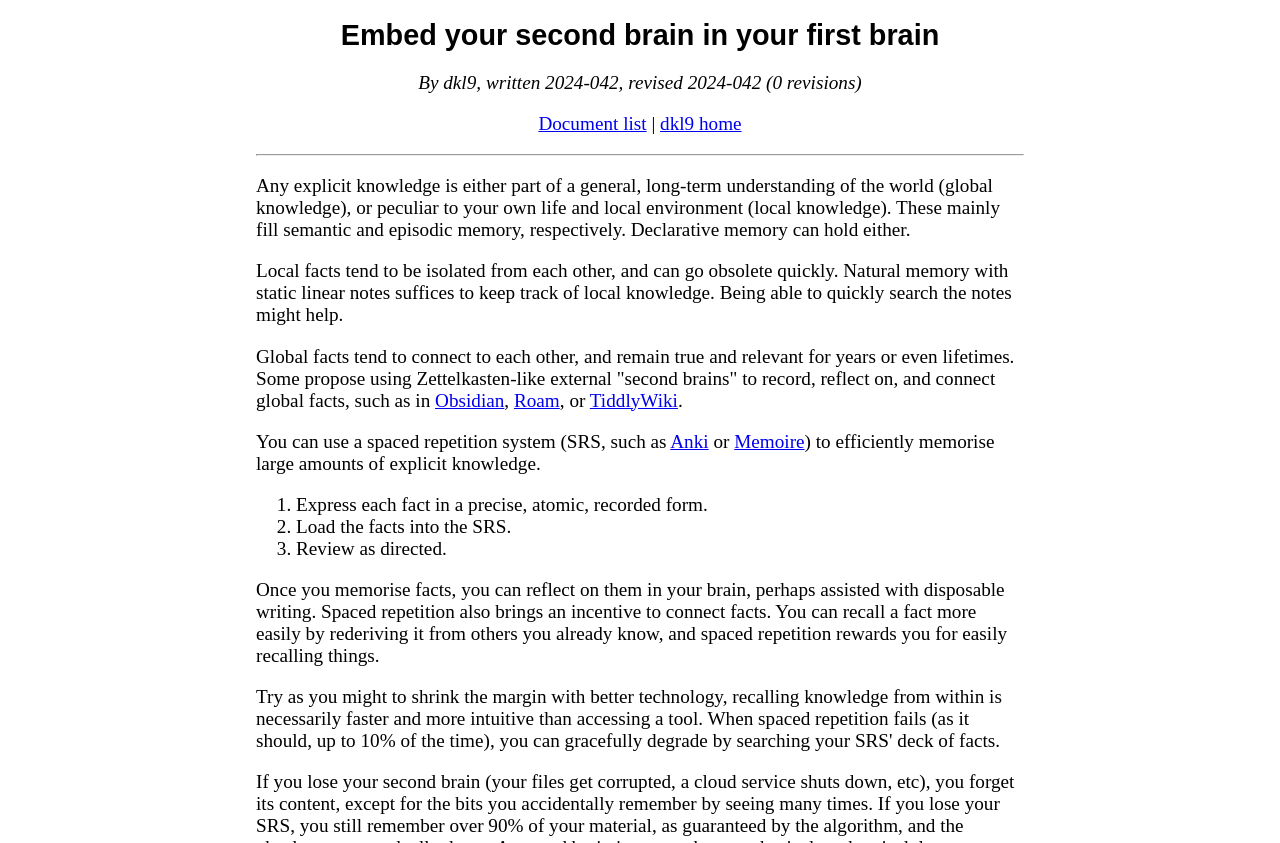Identify the bounding box of the UI component described as: "Anki".

[0.524, 0.511, 0.554, 0.536]